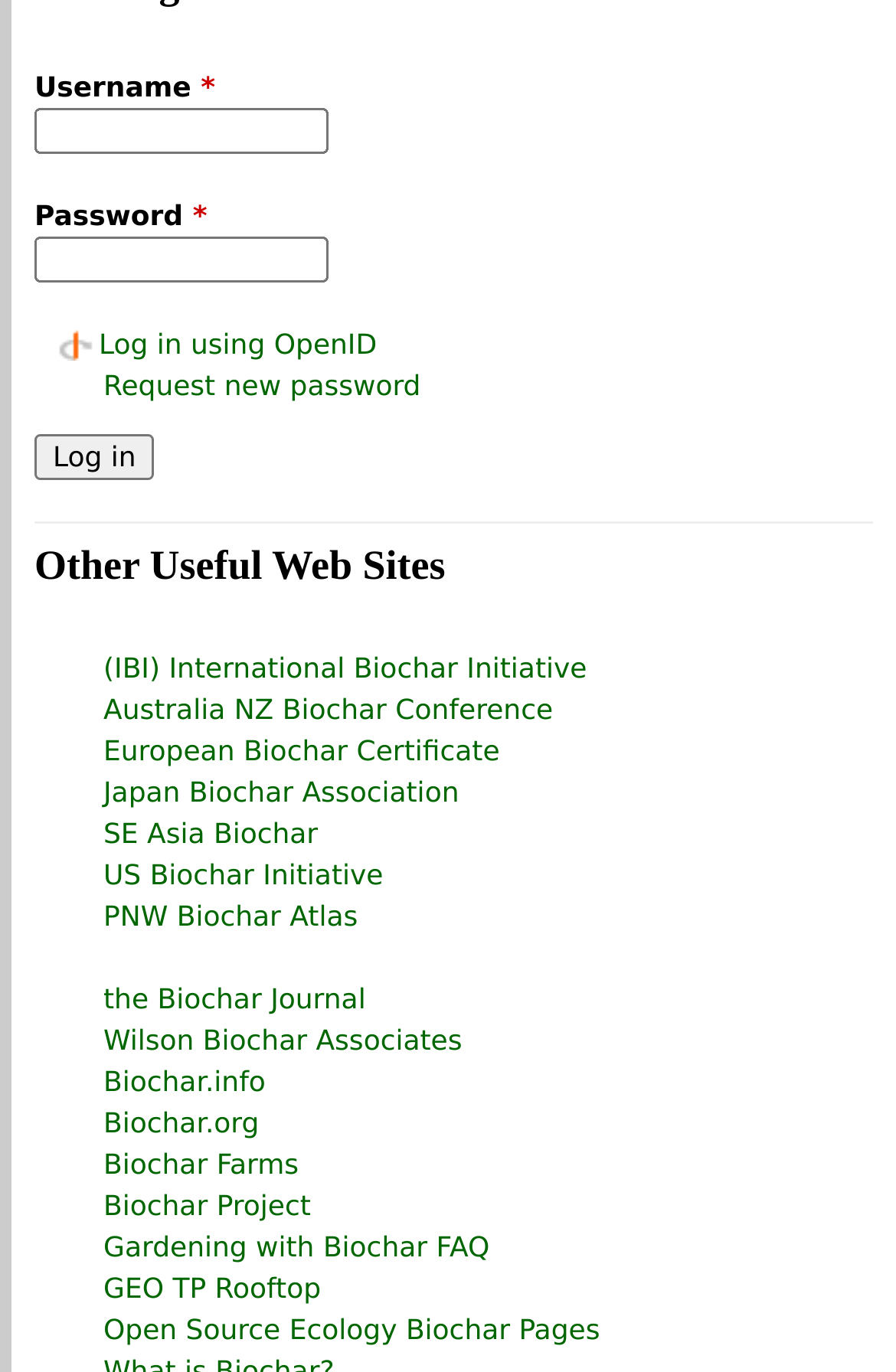Determine the bounding box coordinates of the clickable region to carry out the instruction: "Log in using OpenID".

[0.064, 0.239, 0.421, 0.263]